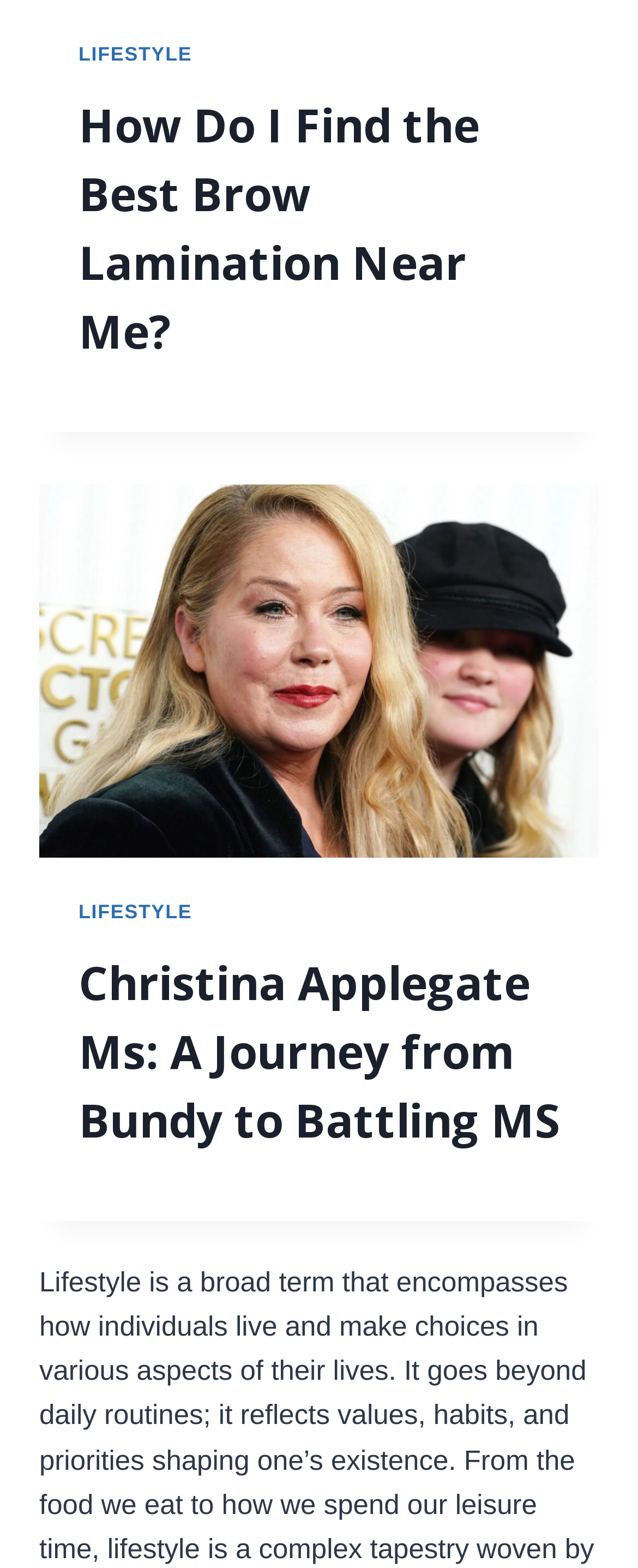Find the bounding box of the UI element described as follows: "Lifestyle".

[0.123, 0.027, 0.301, 0.042]